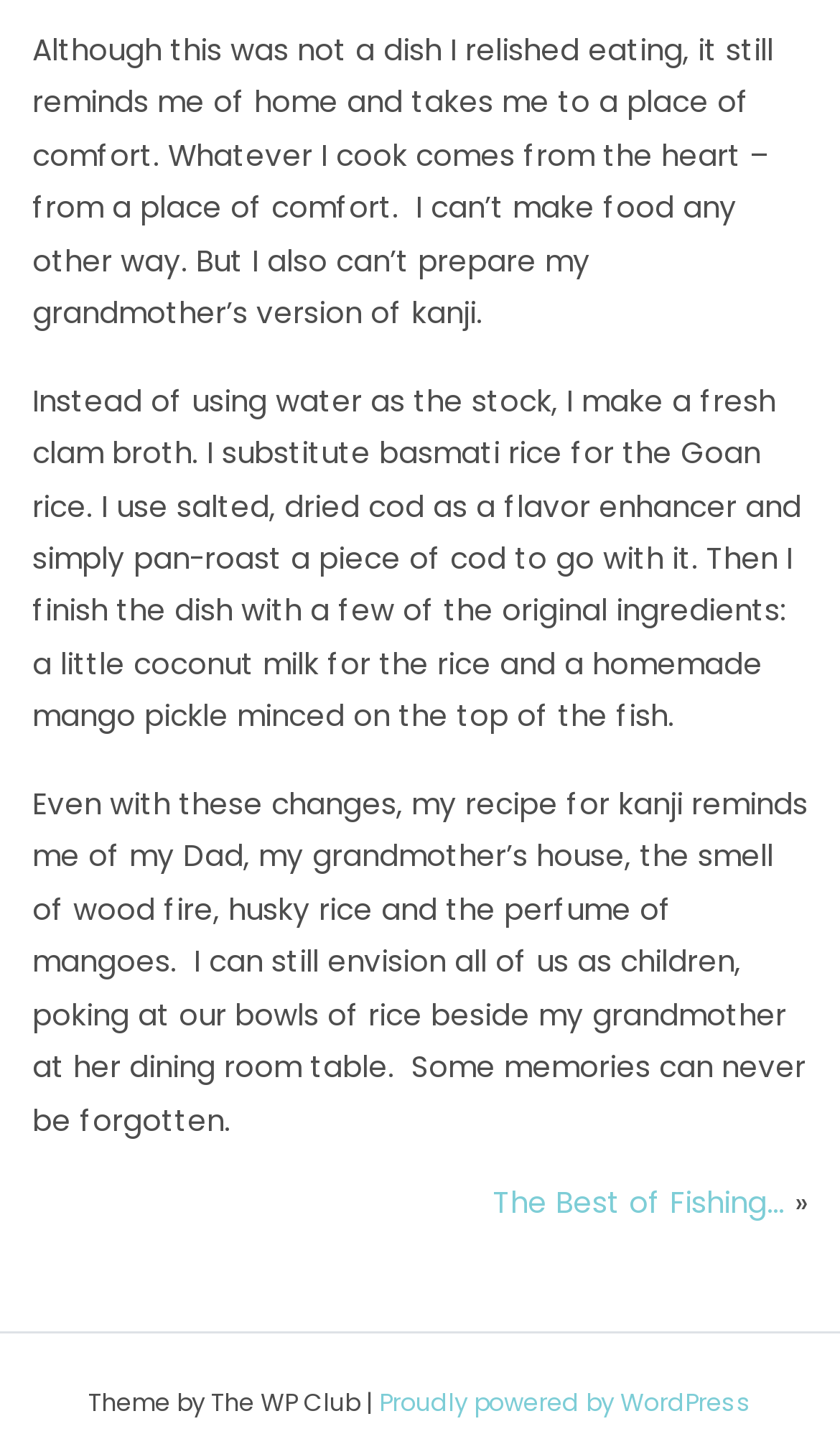Respond to the question below with a single word or phrase:
What is the author's favorite childhood memory?

Eating with family